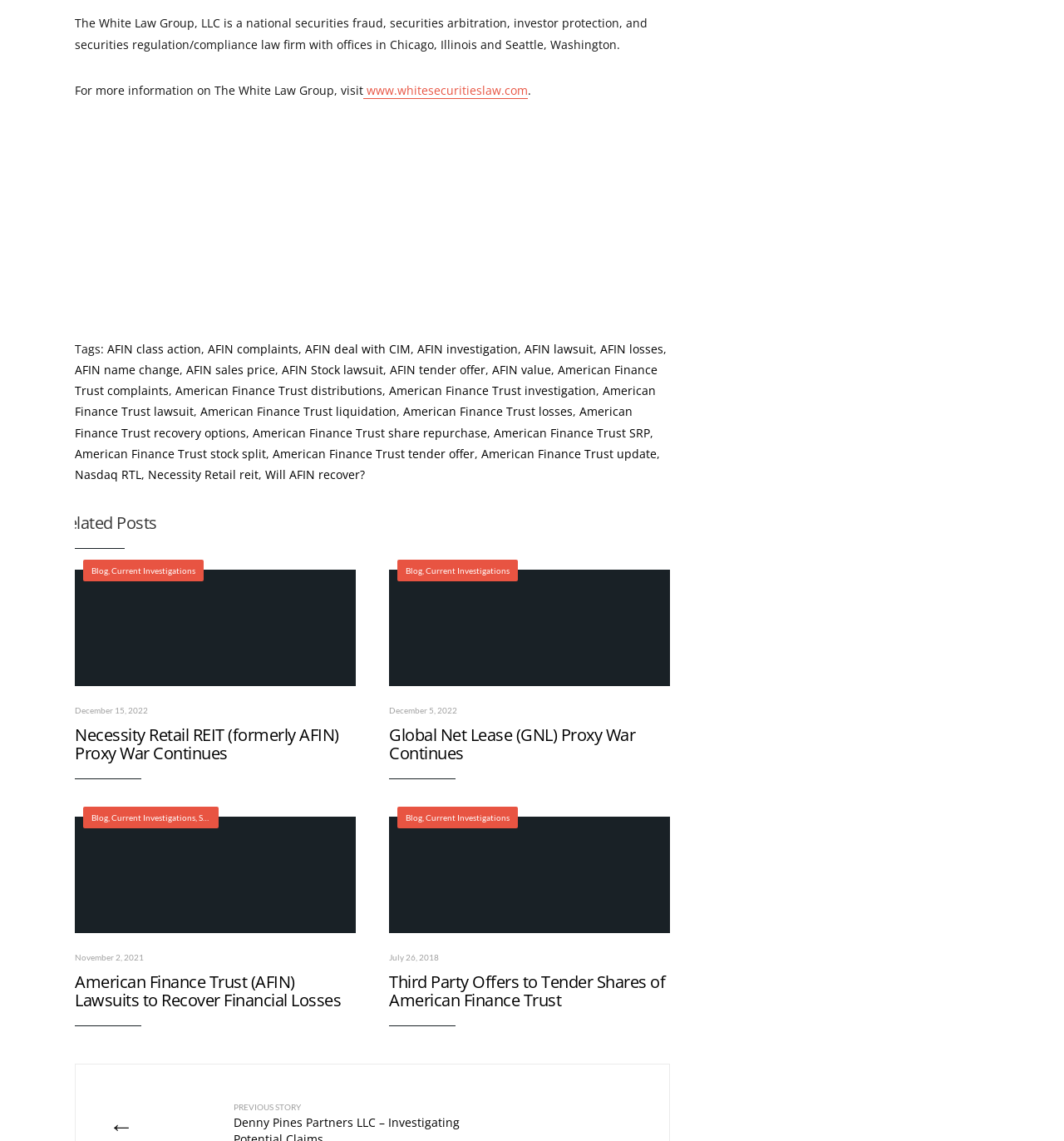Bounding box coordinates should be provided in the format (top-left x, top-left y, bottom-right x, bottom-right y) with all values between 0 and 1. Identify the bounding box for this UI element: AFIN complaints

[0.195, 0.299, 0.28, 0.313]